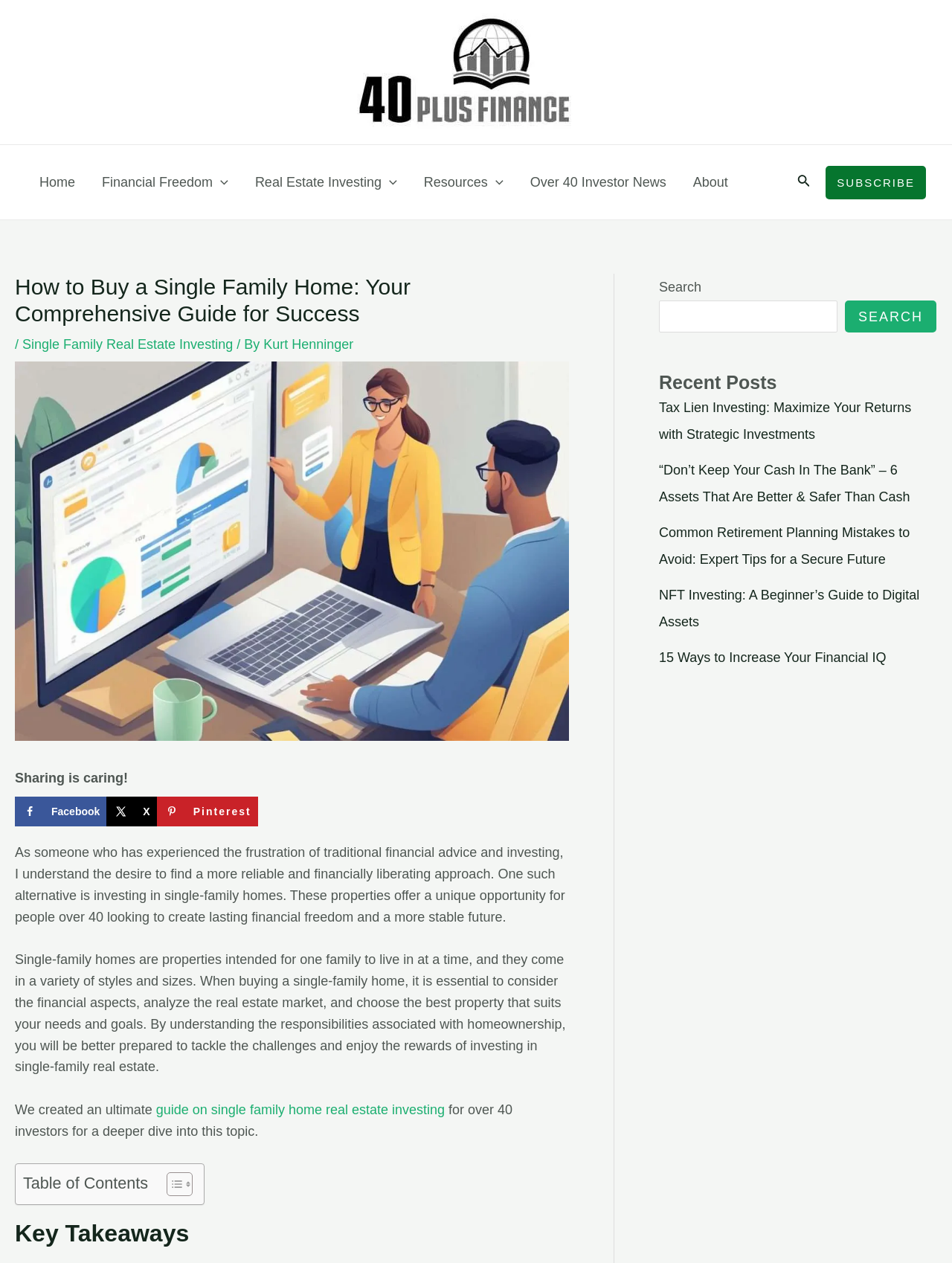Specify the bounding box coordinates of the area that needs to be clicked to achieve the following instruction: "Search for something".

[0.692, 0.238, 0.88, 0.263]